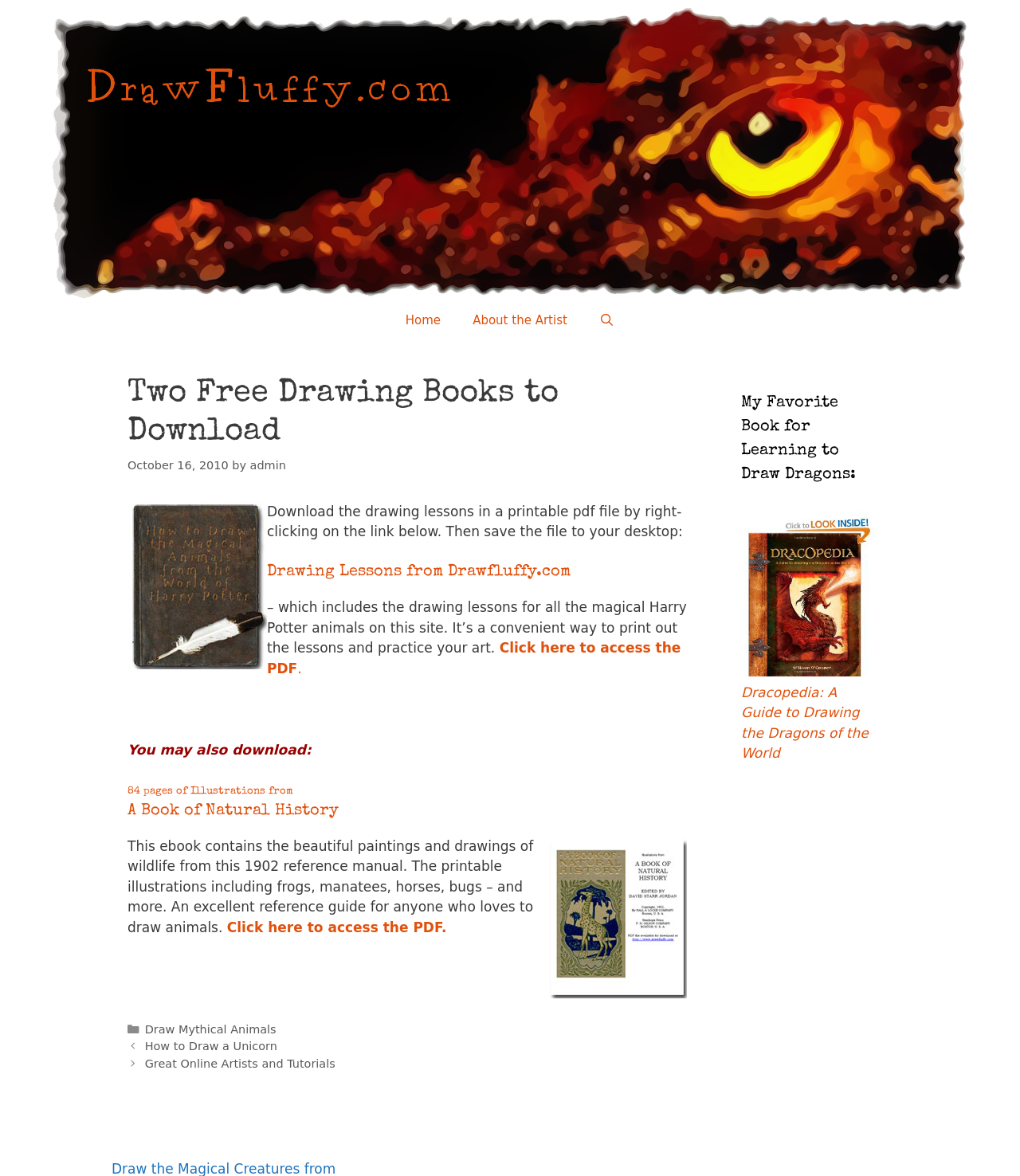From the image, can you give a detailed response to the question below:
How many free drawing books can be downloaded?

The webpage title 'Two Free Drawing Books to Download – Draw Fluffy' indicates that there are two free drawing books available for download.